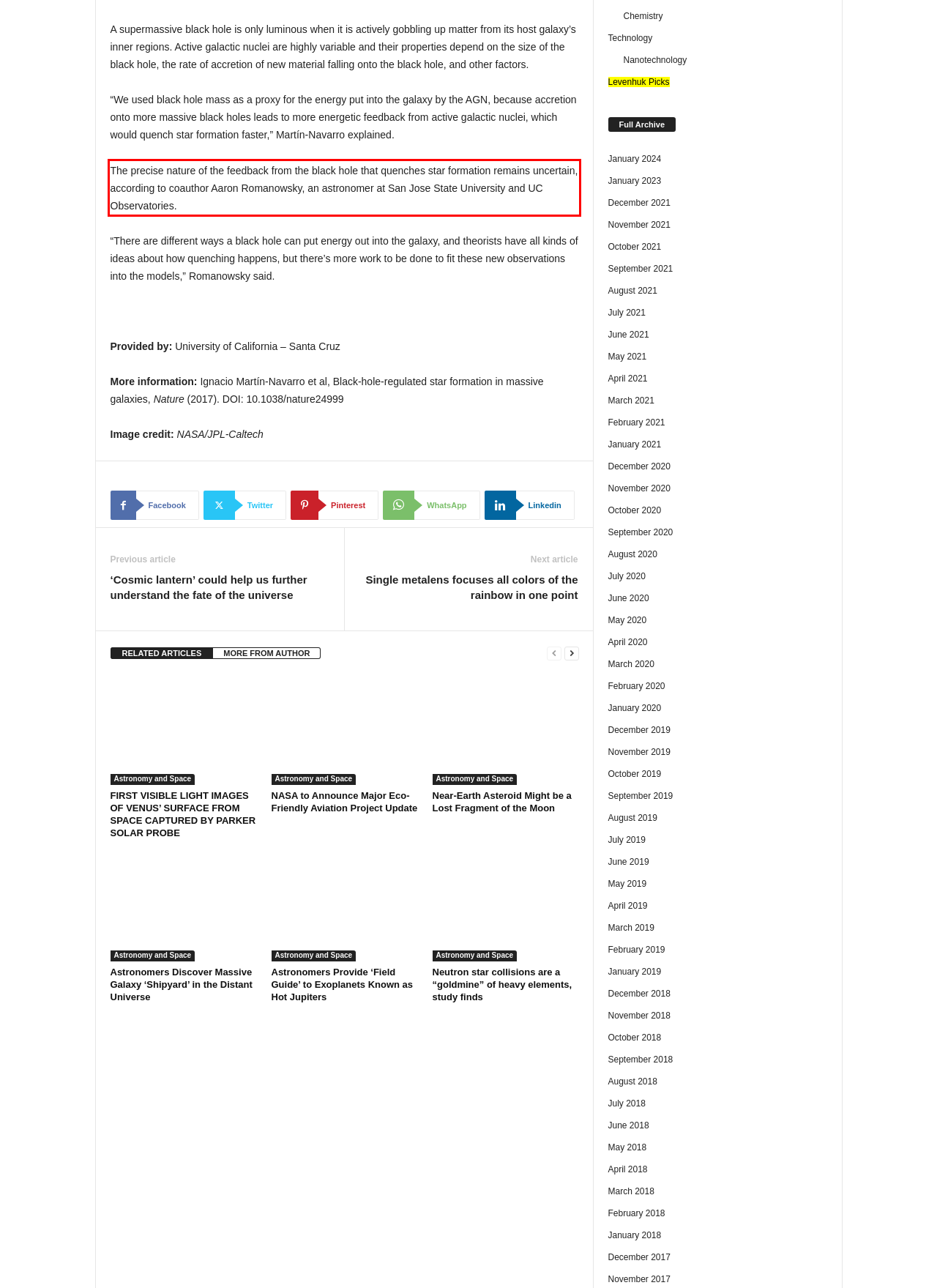Analyze the screenshot of a webpage where a red rectangle is bounding a UI element. Extract and generate the text content within this red bounding box.

The precise nature of the feedback from the black hole that quenches star formation remains uncertain, according to coauthor Aaron Romanowsky, an astronomer at San Jose State University and UC Observatories.